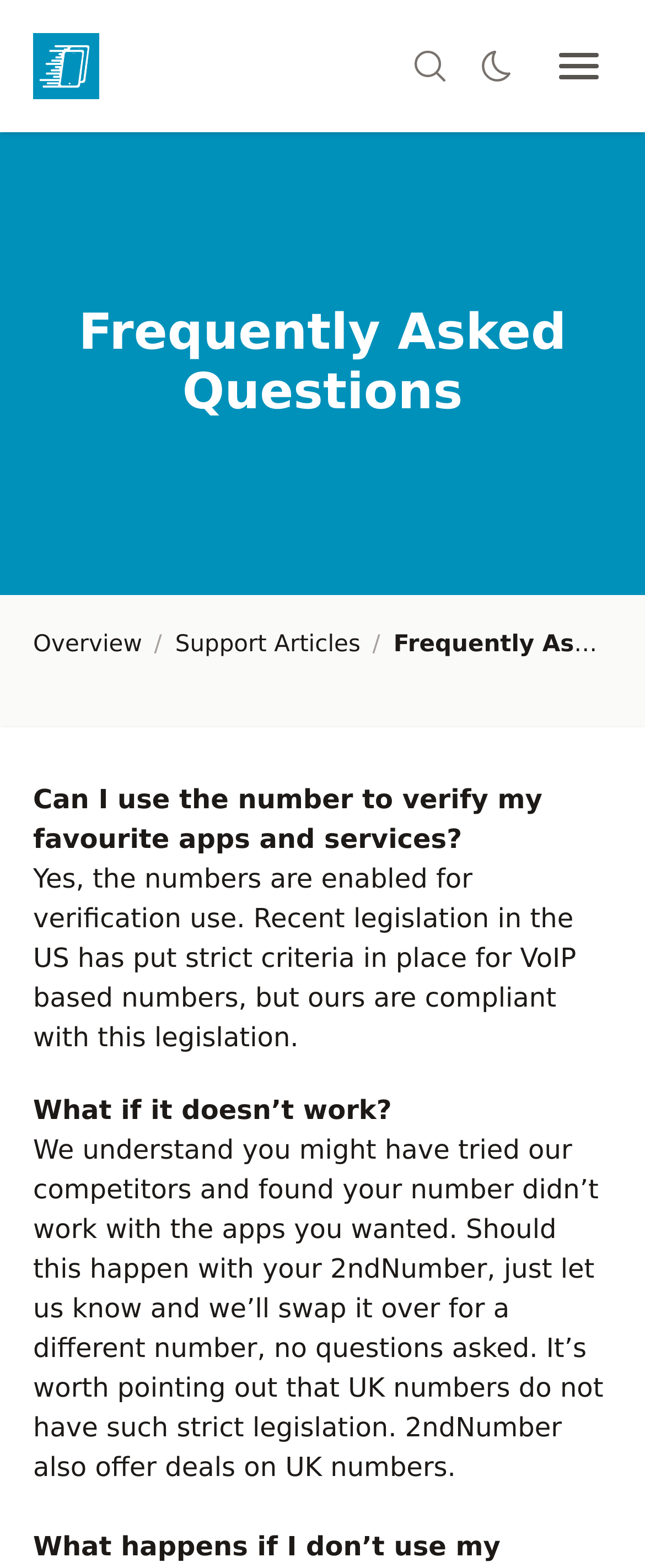What type of content is available in the Support Articles section?
Refer to the image and provide a detailed answer to the question.

Based on the webpage structure, it appears that the Support Articles section contains FAQs, as it is listed alongside the Overview section and contains questions and answers about 2ndNumber services.